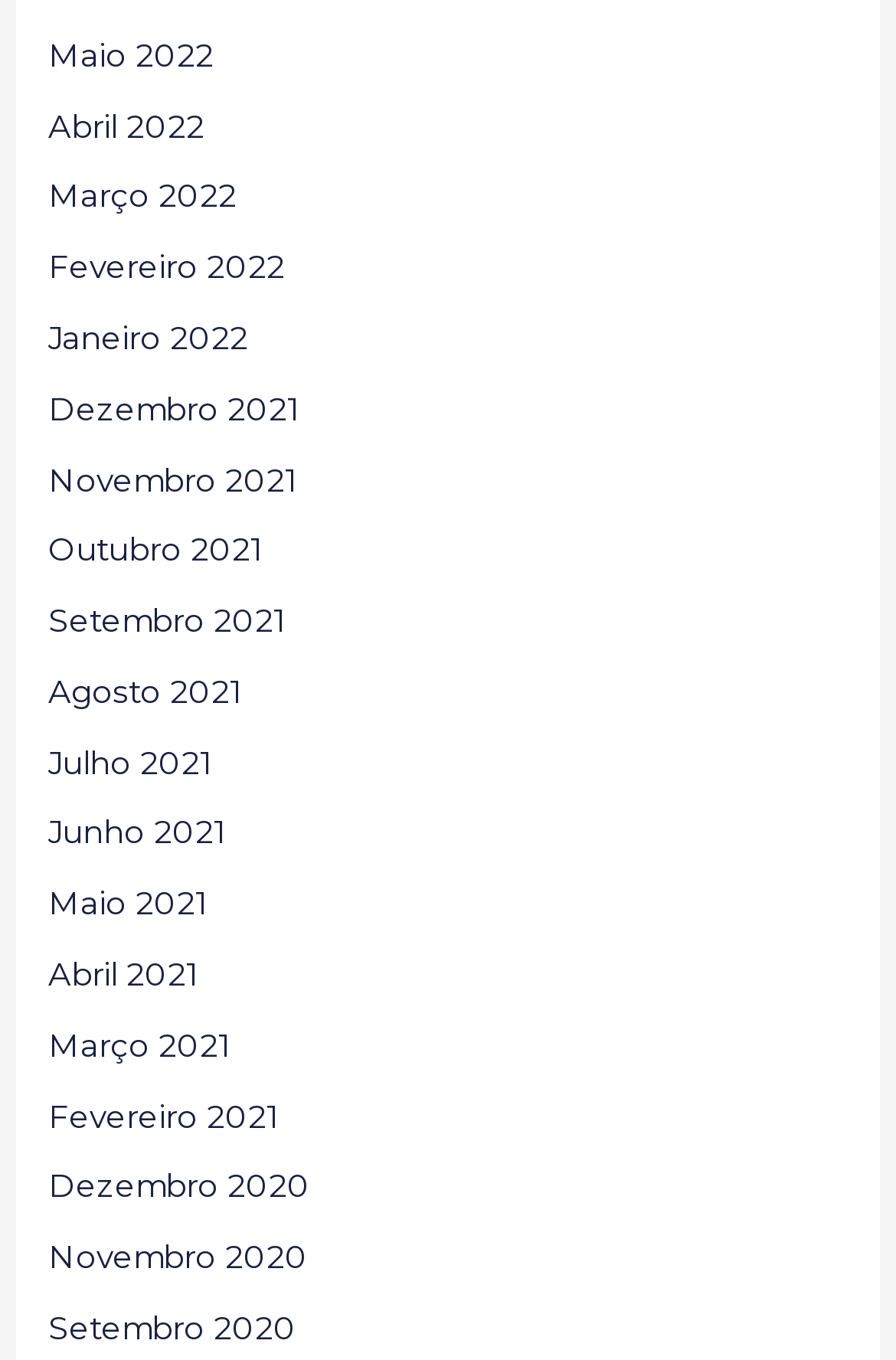Pinpoint the bounding box coordinates of the clickable element to carry out the following instruction: "view April 2021."

[0.054, 0.703, 0.221, 0.73]